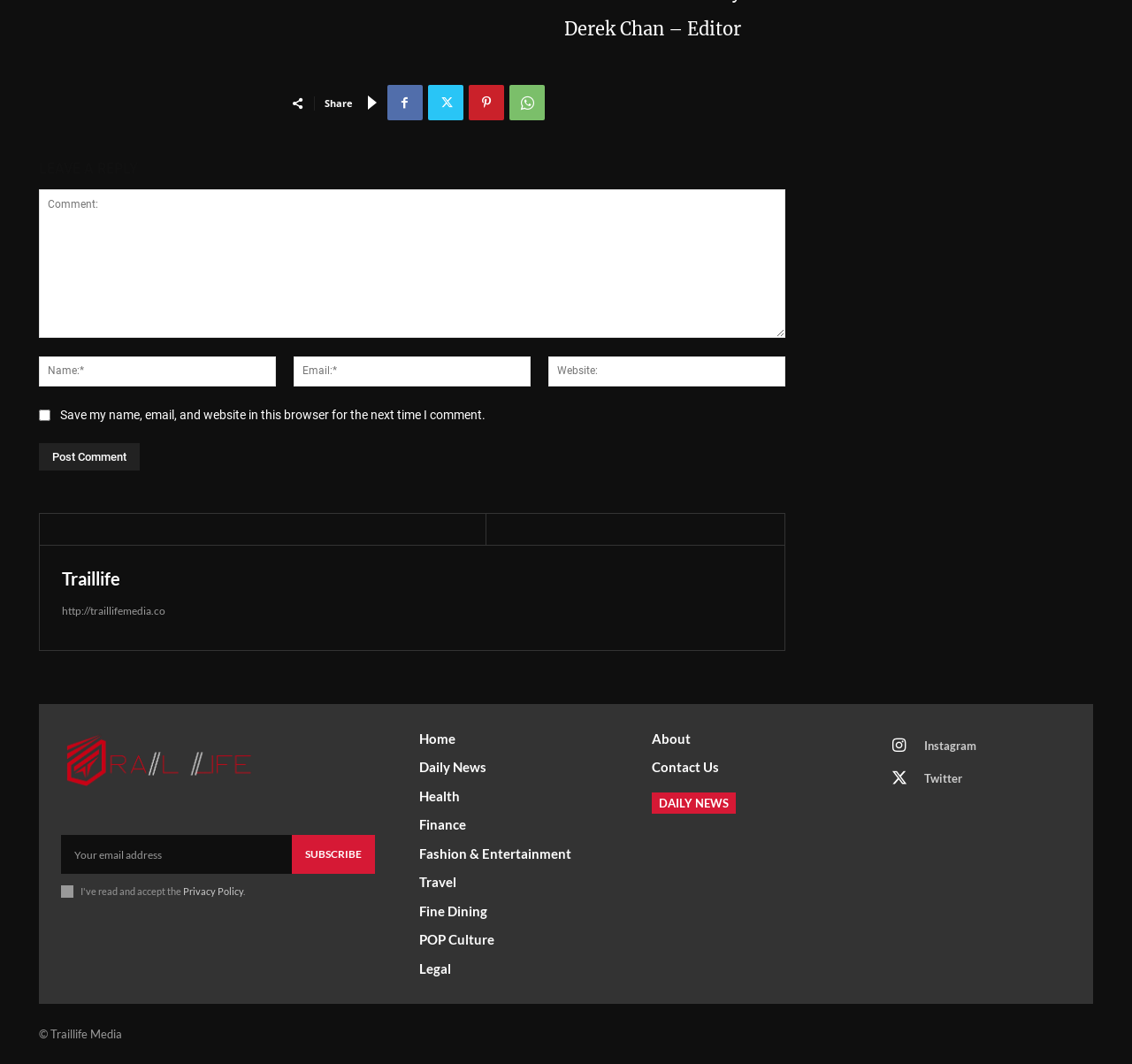Given the description of a UI element: "aria-label="email" name="email" placeholder="Your email address"", identify the bounding box coordinates of the matching element in the webpage screenshot.

[0.054, 0.785, 0.258, 0.821]